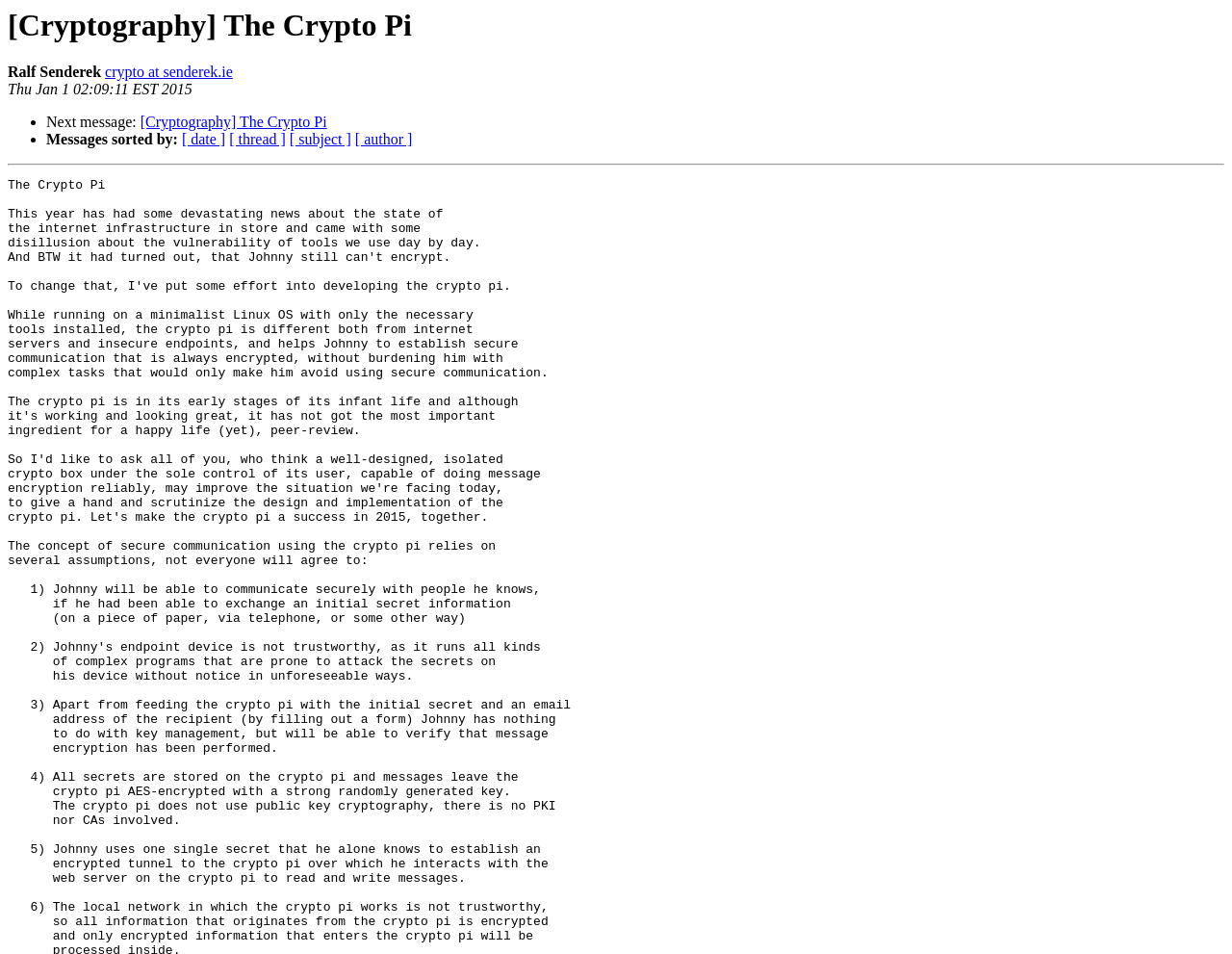Provide a short, one-word or phrase answer to the question below:
What are the options to sort messages by?

date, thread, subject, author